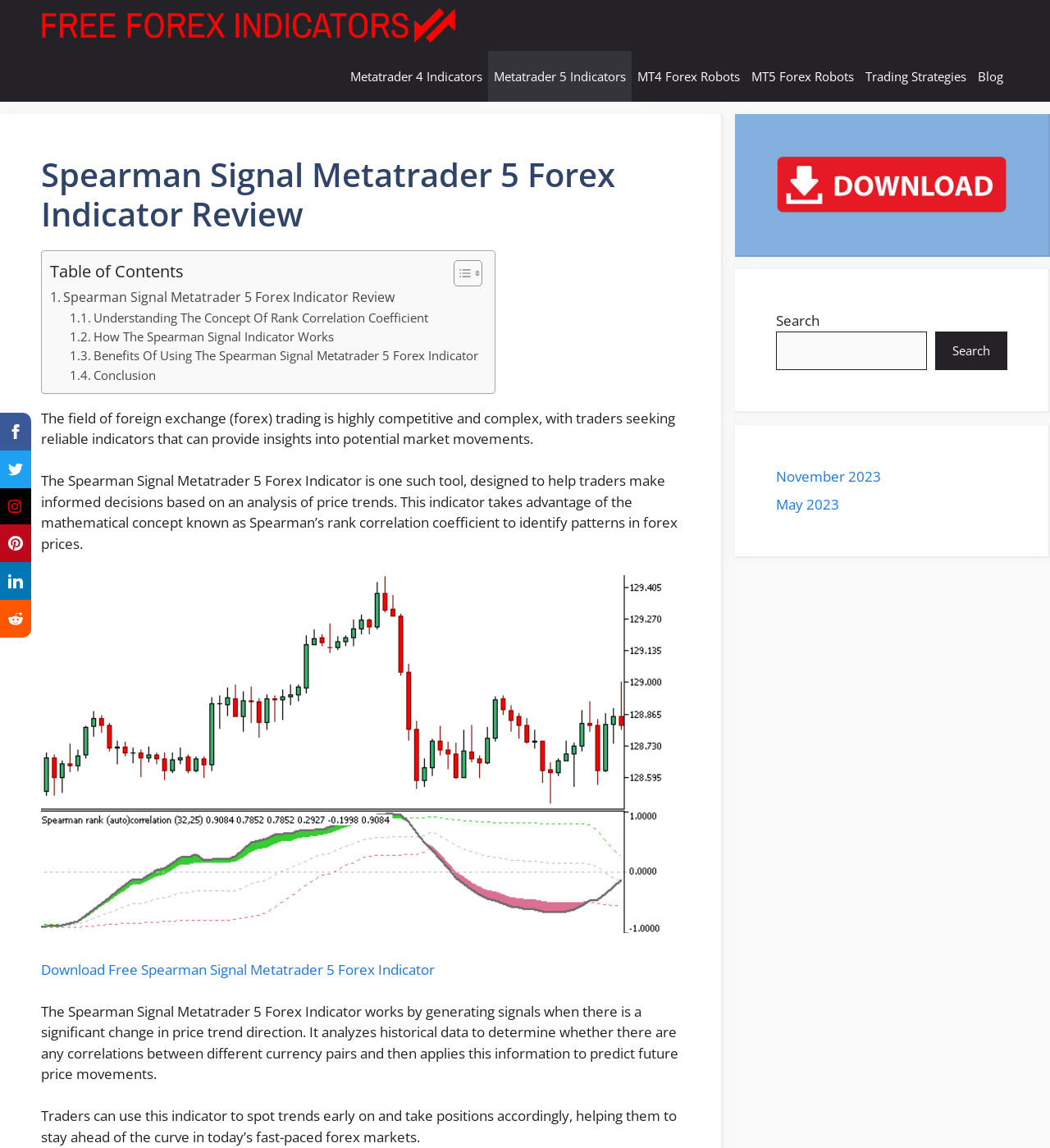Please specify the bounding box coordinates of the region to click in order to perform the following instruction: "Search for something".

[0.739, 0.289, 0.883, 0.323]